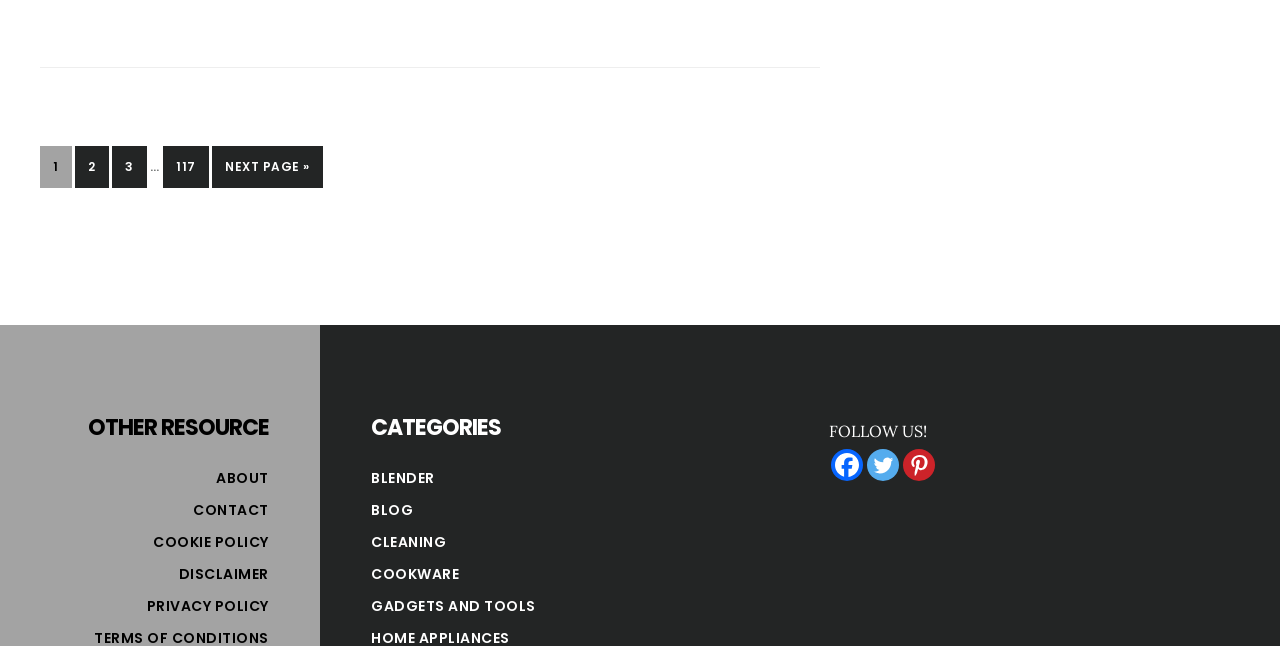What is the first page number in the pagination?
Use the screenshot to answer the question with a single word or phrase.

1